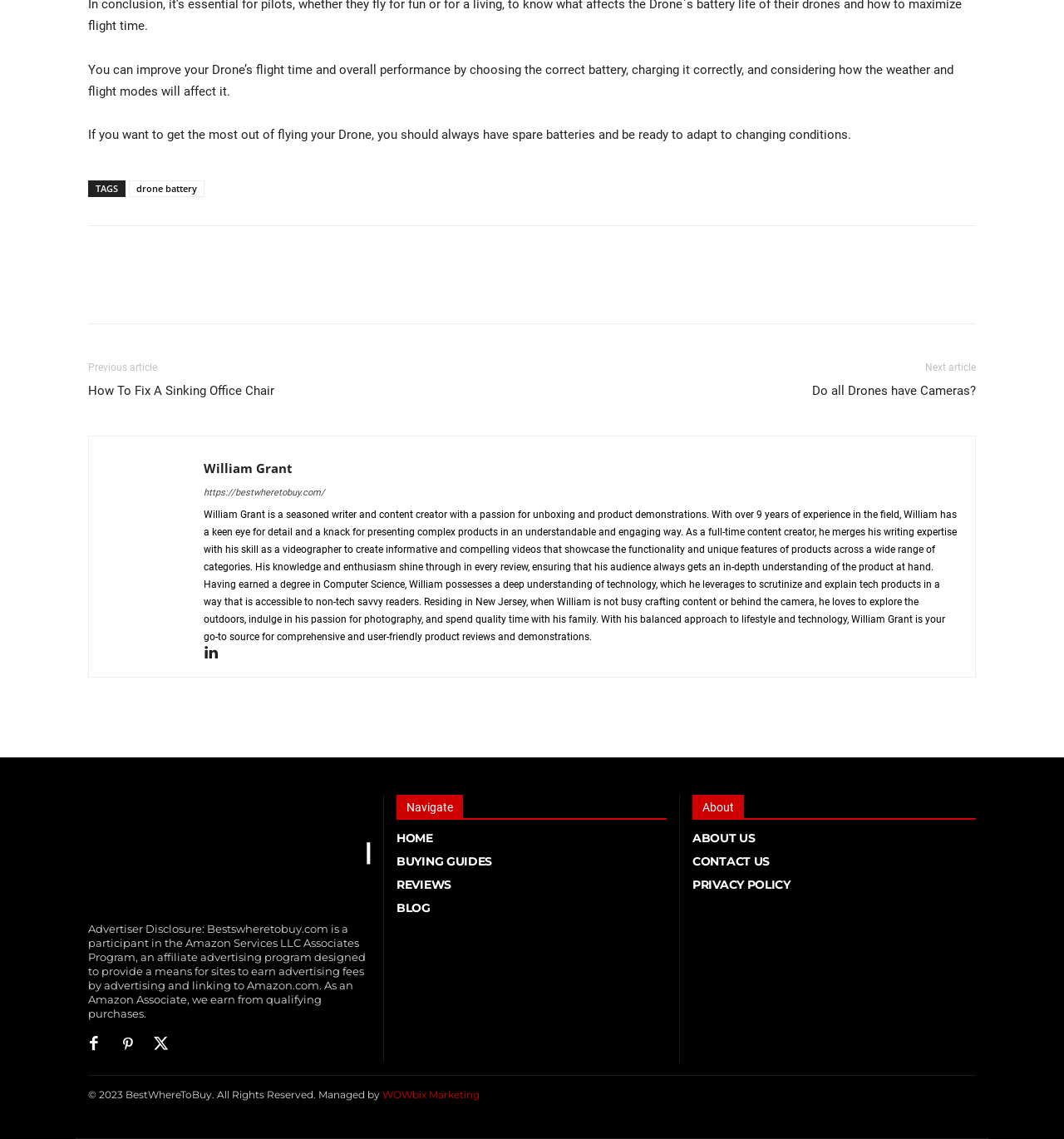Please predict the bounding box coordinates of the element's region where a click is necessary to complete the following instruction: "Check the 'PRIVACY POLICY'". The coordinates should be represented by four float numbers between 0 and 1, i.e., [left, top, right, bottom].

[0.651, 0.77, 0.917, 0.784]